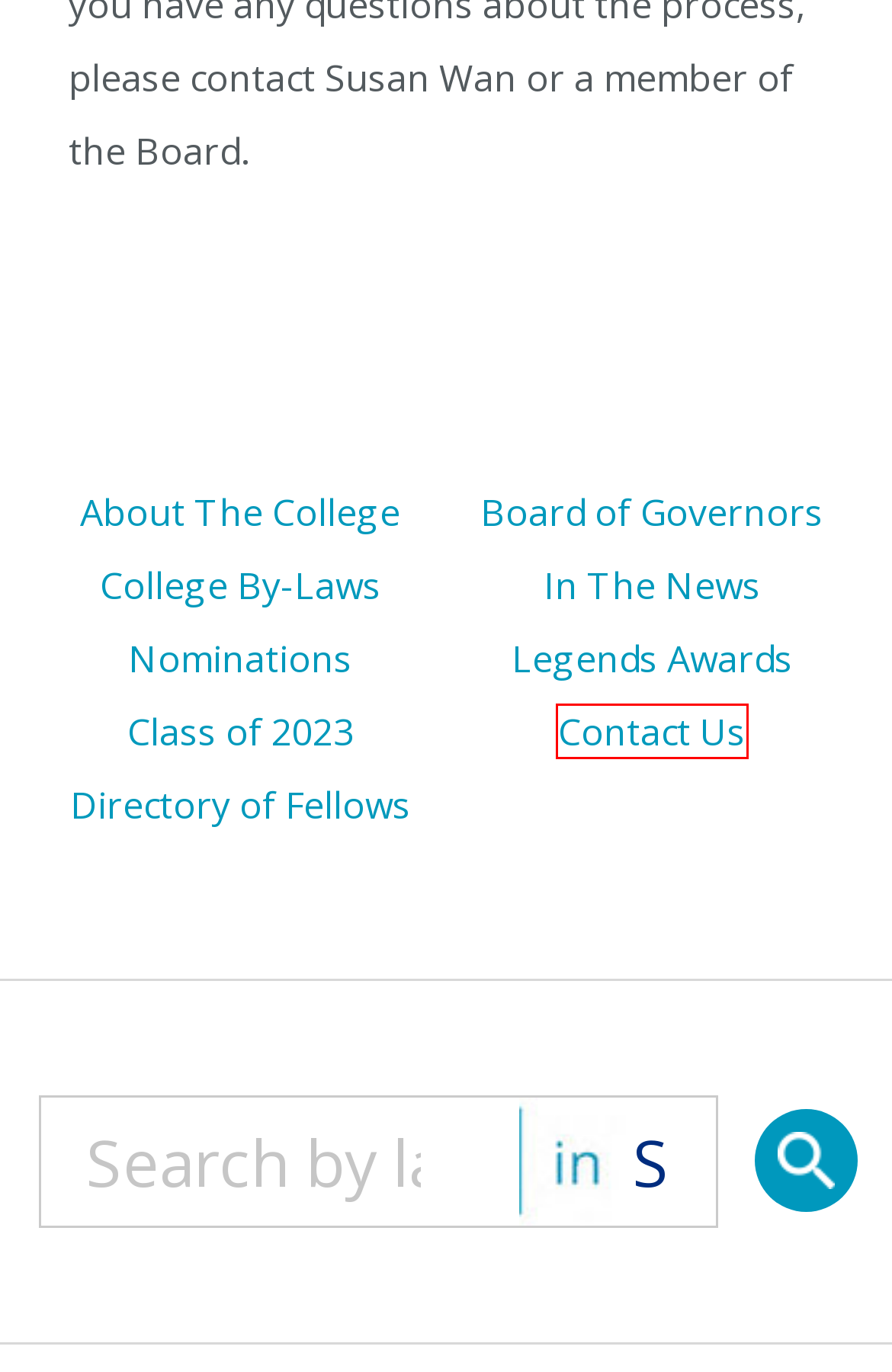After examining the screenshot of a webpage with a red bounding box, choose the most accurate webpage description that corresponds to the new page after clicking the element inside the red box. Here are the candidates:
A. Nominations - CWCL
B. In The News - CWCL
C. Class of 2023 - CWCL
D. Directory of Fellows - CWCL
E. College By-Laws - CWCL
F. About The College - CWCL
G. Legends Awards - CWCL
H. Contact Us - CWCL

H